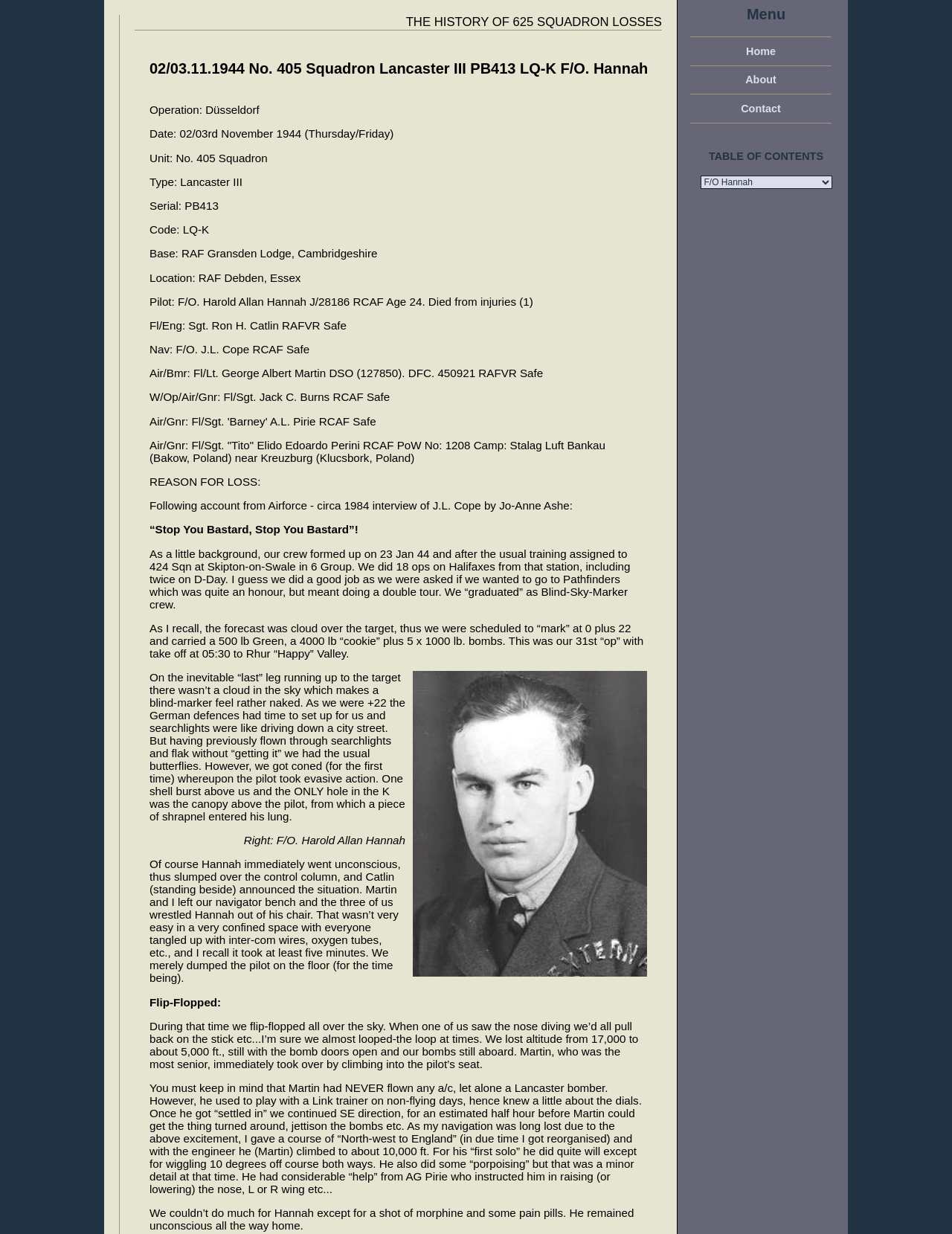What is the location of the base?
Using the image as a reference, answer the question with a short word or phrase.

RAF Gransden Lodge, Cambridgeshire